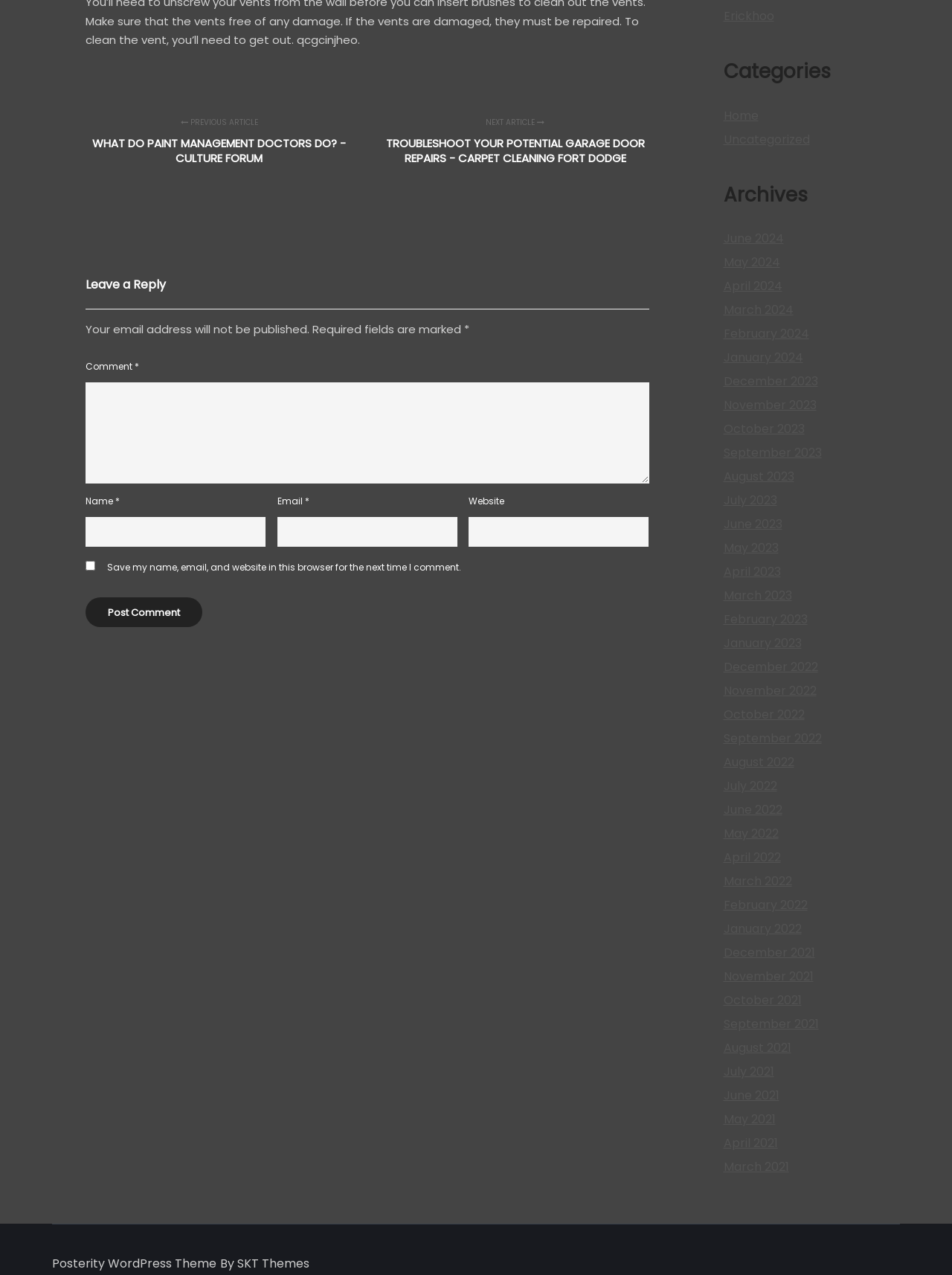Predict the bounding box of the UI element that fits this description: "Visitor Policy".

None